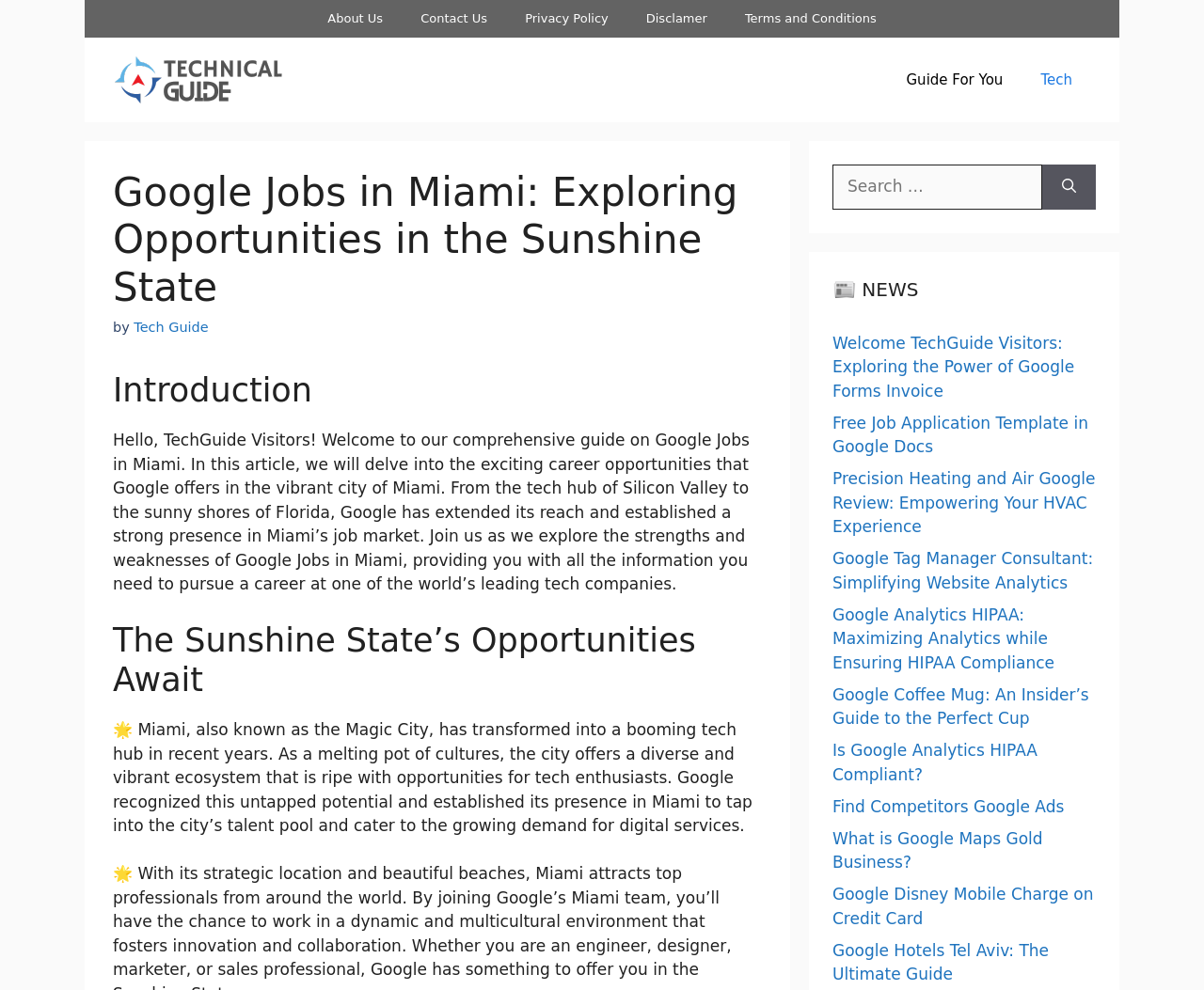Locate the bounding box coordinates of the area you need to click to fulfill this instruction: 'Explore Google Jobs in Miami'. The coordinates must be in the form of four float numbers ranging from 0 to 1: [left, top, right, bottom].

[0.094, 0.171, 0.633, 0.315]